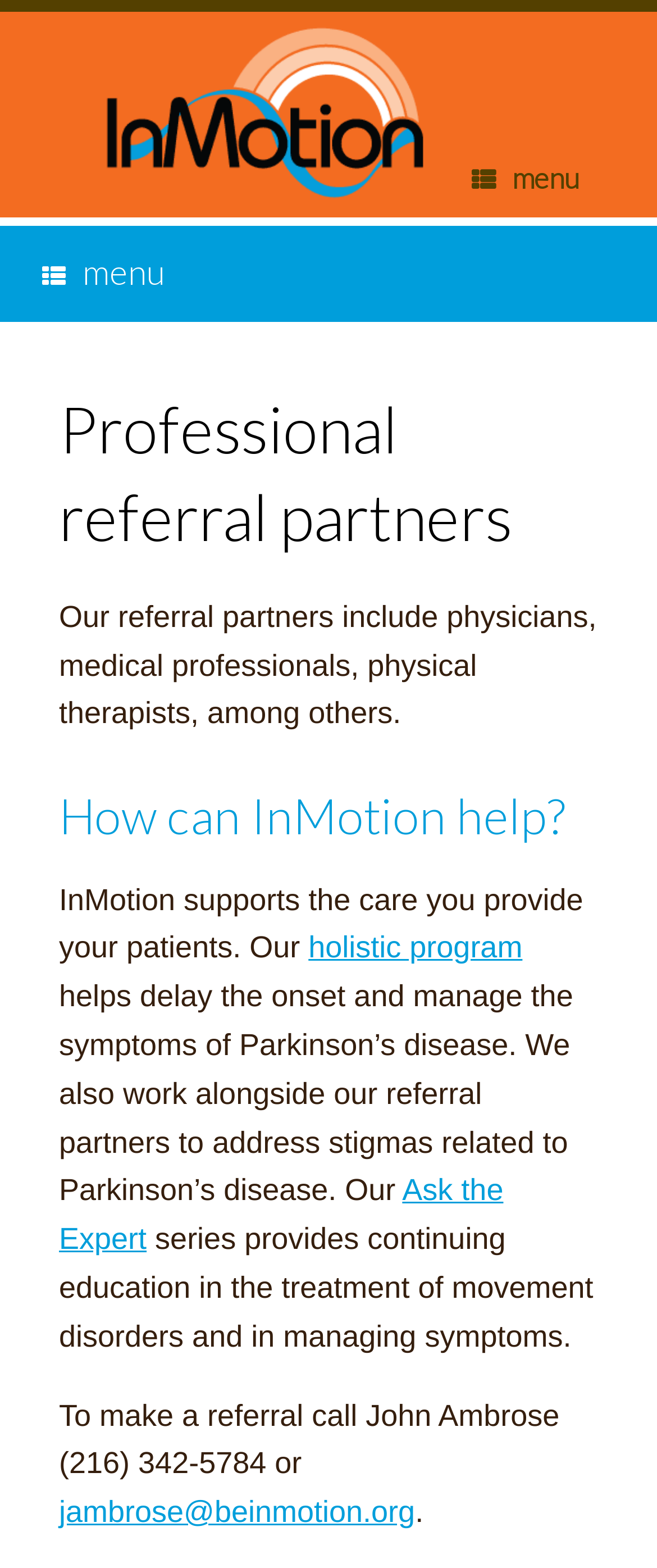What type of professionals are InMotion's referral partners?
Use the information from the image to give a detailed answer to the question.

Based on the webpage content, specifically the sentence 'Our referral partners include physicians, medical professionals, physical therapists, among others.', it can be inferred that InMotion's referral partners are professionals in the medical field, including physicians, medical professionals, and physical therapists.